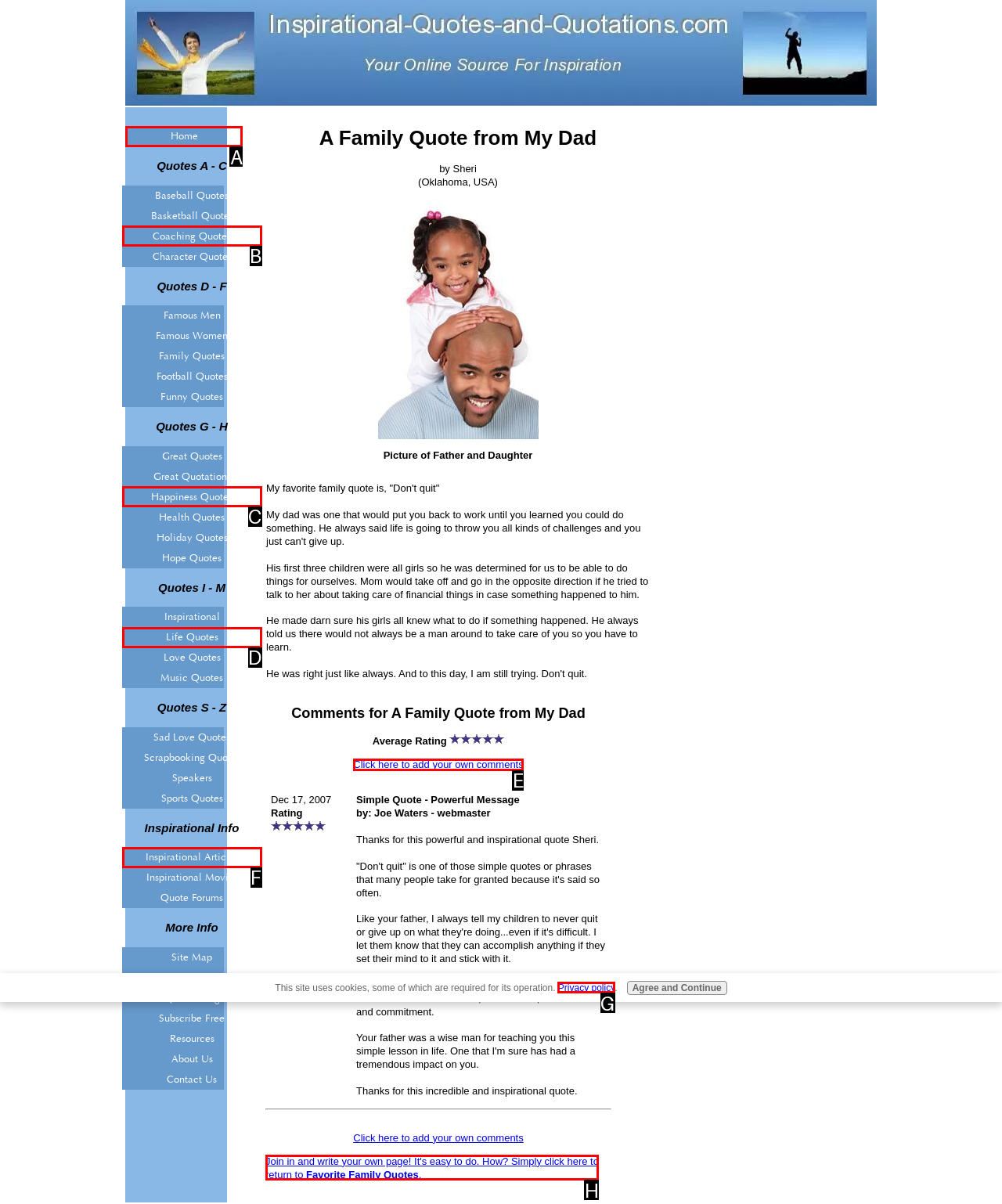Identify the correct option to click in order to complete this task: Go to Home
Answer with the letter of the chosen option directly.

A